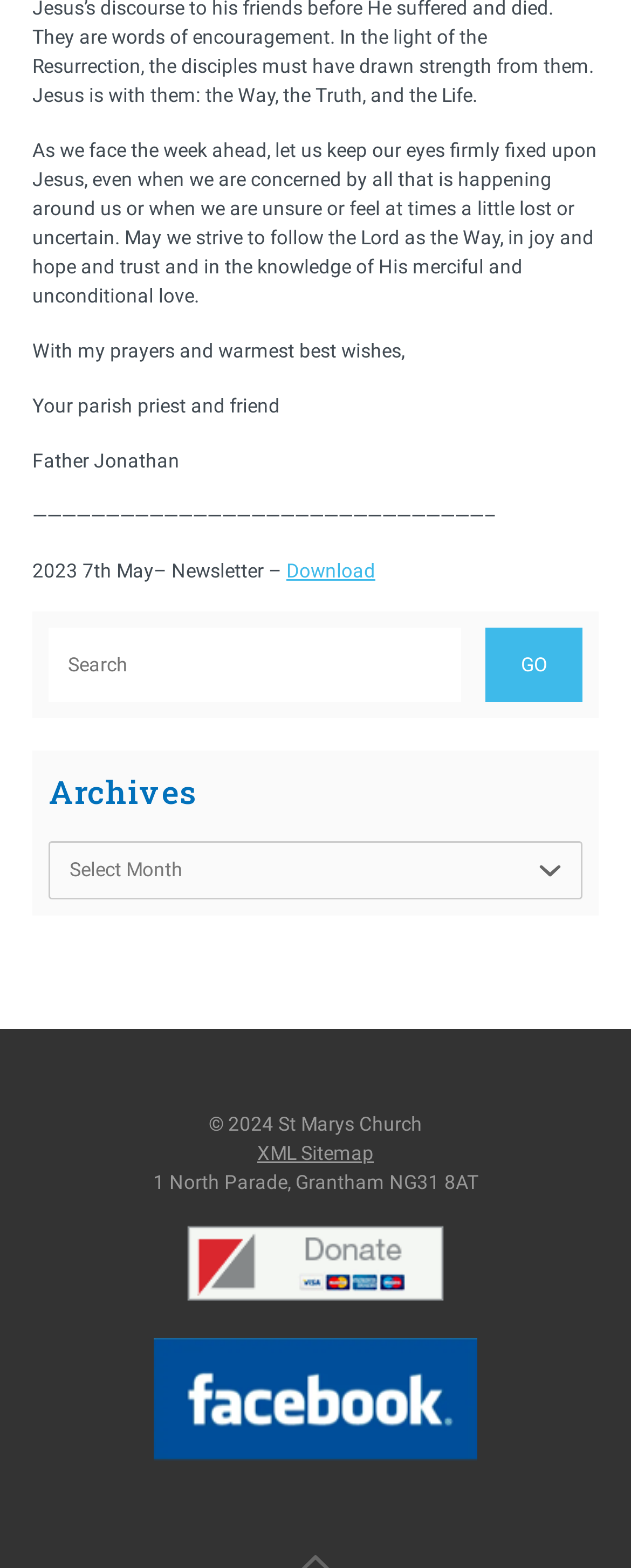What is the purpose of the search bar?
Using the image provided, answer with just one word or phrase.

To search archives